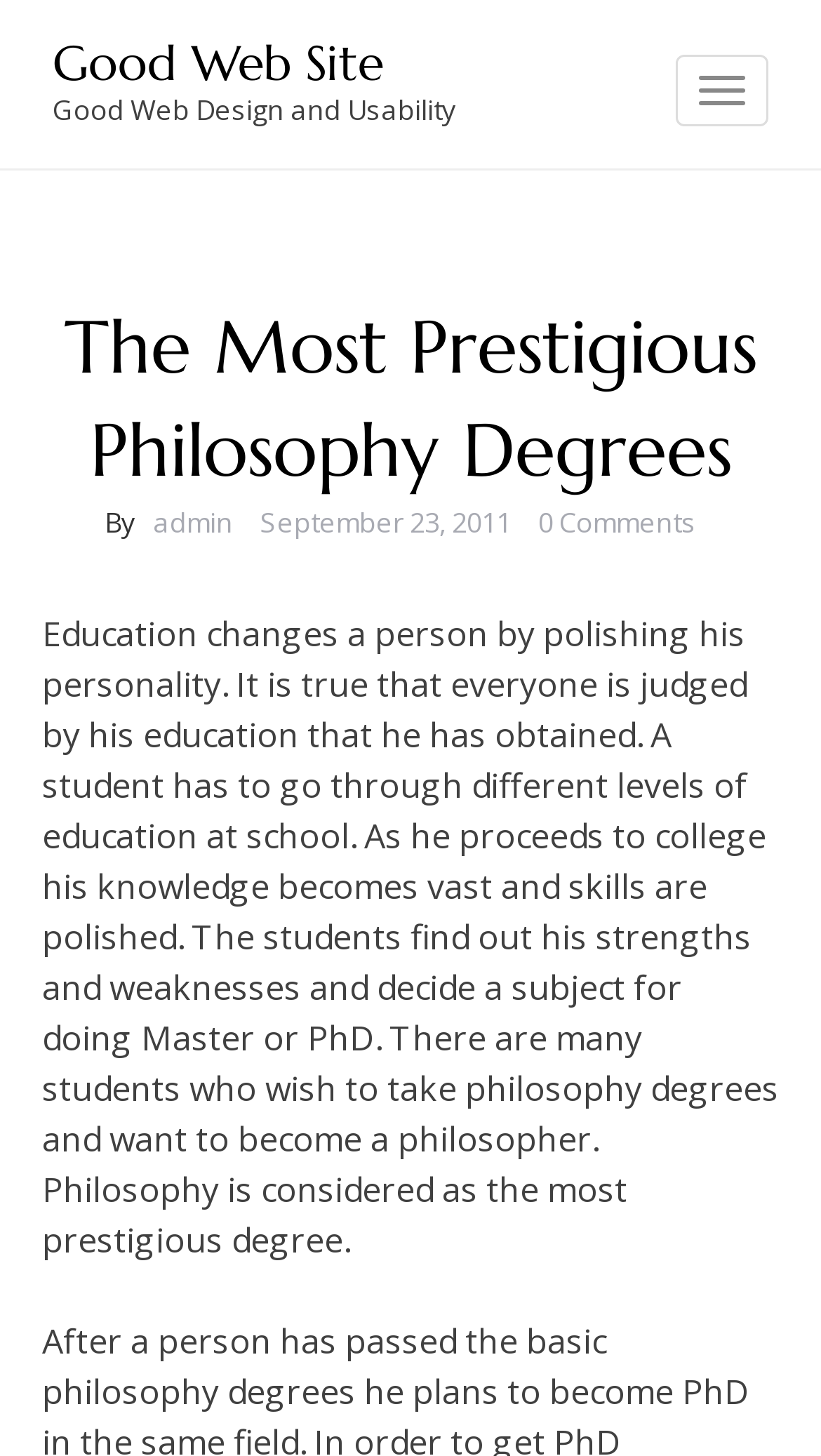What is the subject that students decide to do after finding their strengths and weaknesses?
Using the image, elaborate on the answer with as much detail as possible.

According to the article, students find out their strengths and weaknesses and decide a subject for doing Master or PhD. This information can be found in the main text of the article.